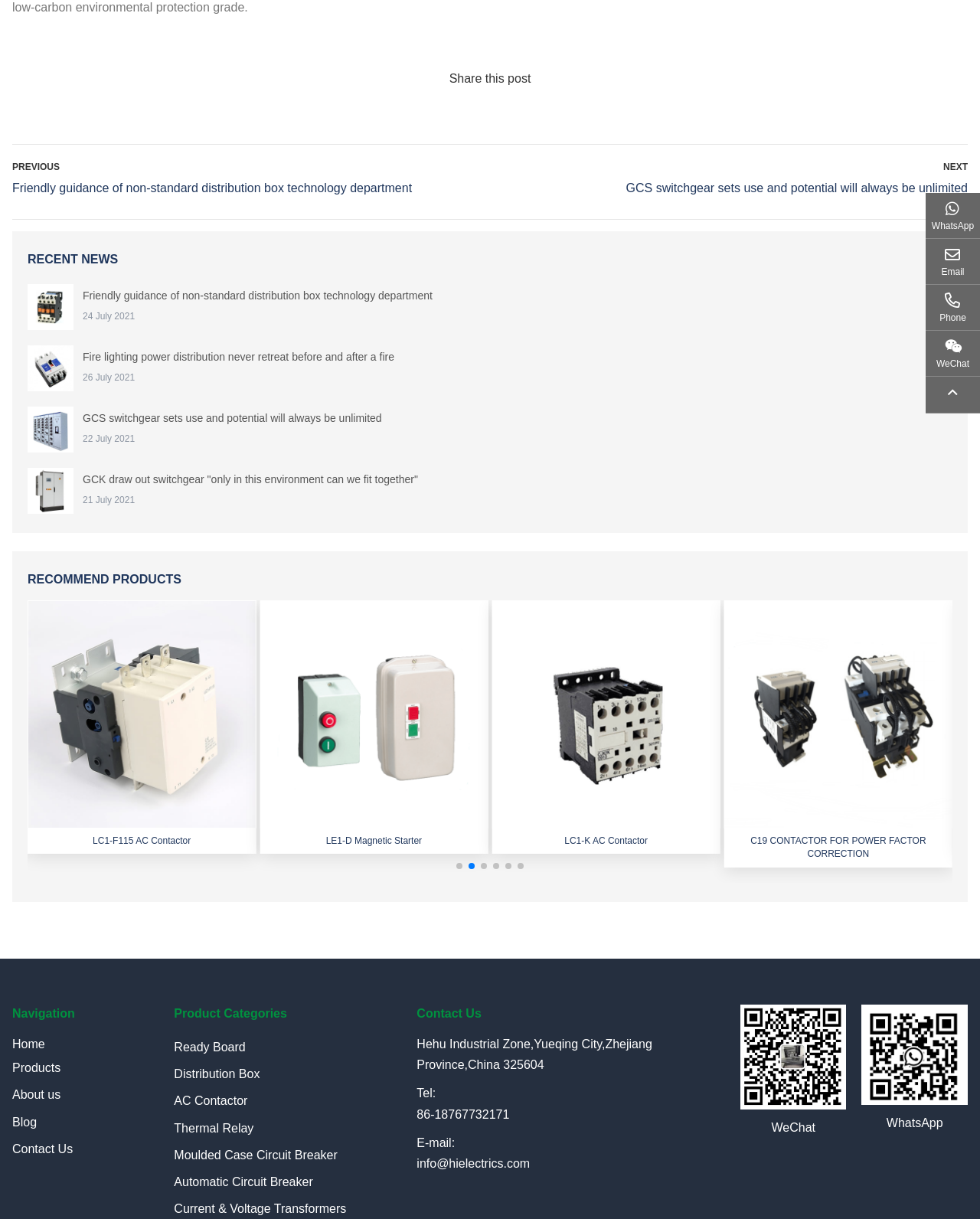Provide the bounding box coordinates for the UI element that is described as: "86-18767732171".

[0.425, 0.909, 0.52, 0.919]